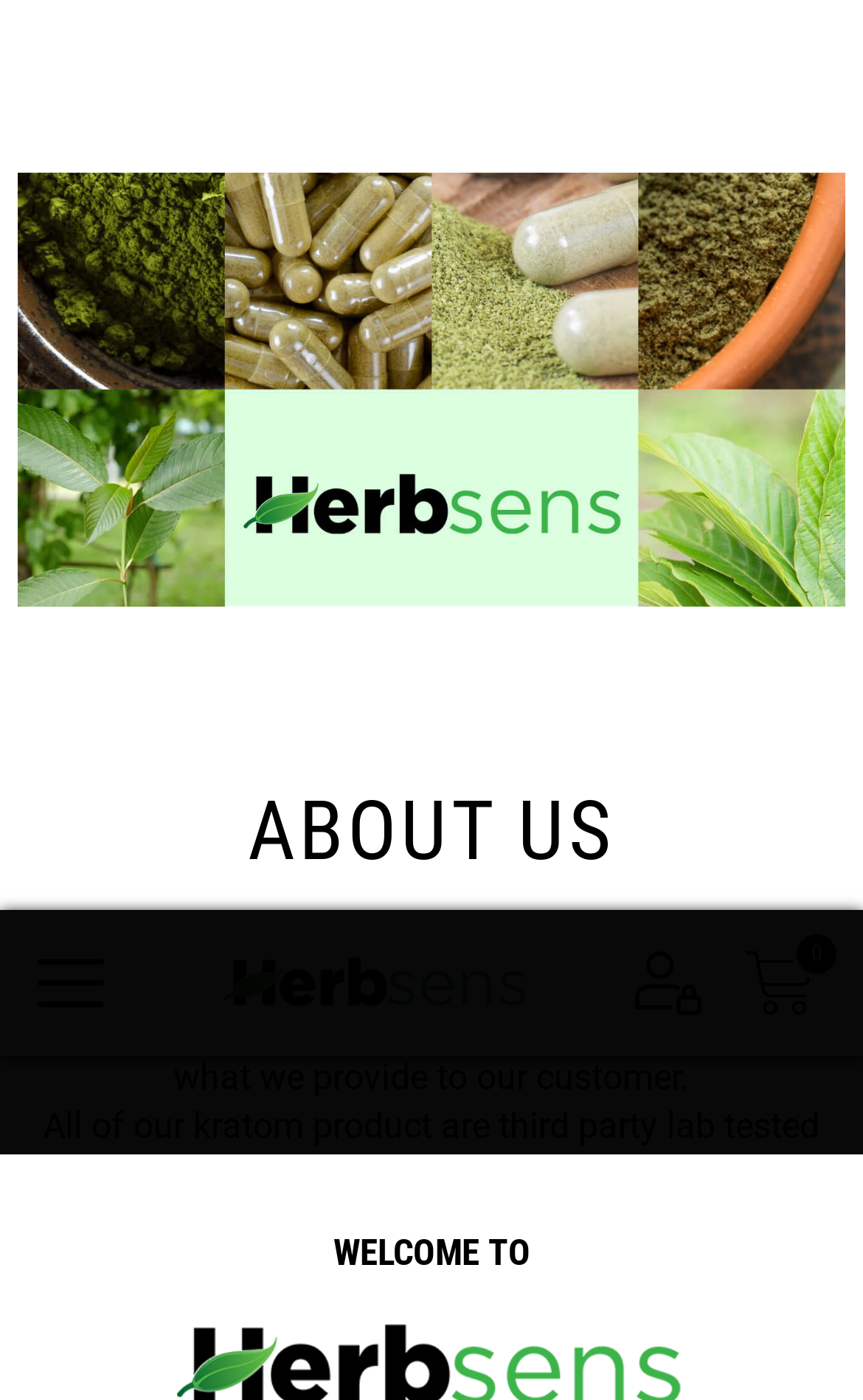Bounding box coordinates are specified in the format (top-left x, top-left y, bottom-right x, bottom-right y). All values are floating point numbers bounded between 0 and 1. Please provide the bounding box coordinate of the region this sentence describes: title="Go to Home Page"

[0.259, 0.032, 0.612, 0.087]